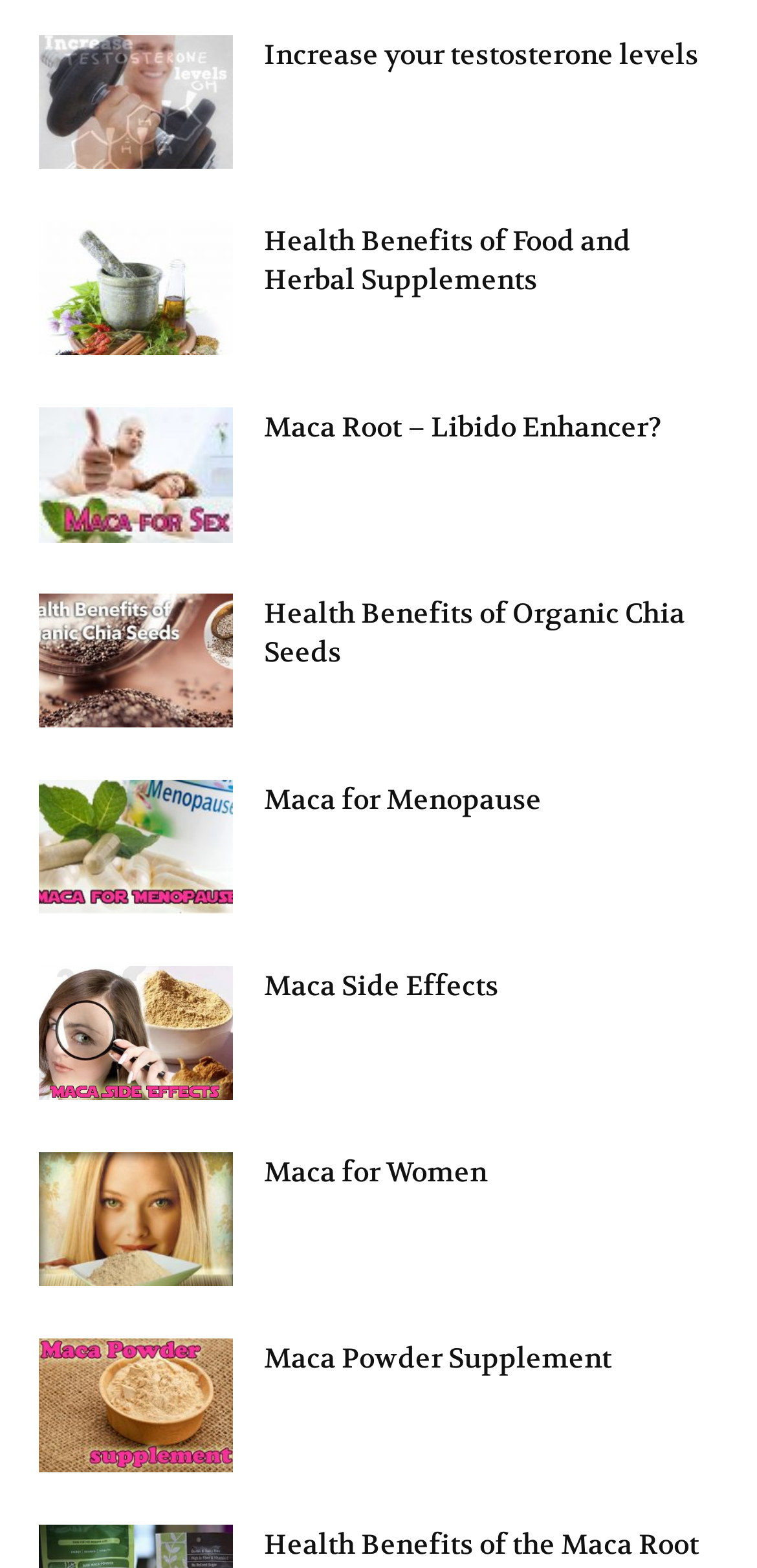Are all links accompanied by images?
Observe the image and answer the question with a one-word or short phrase response.

Yes